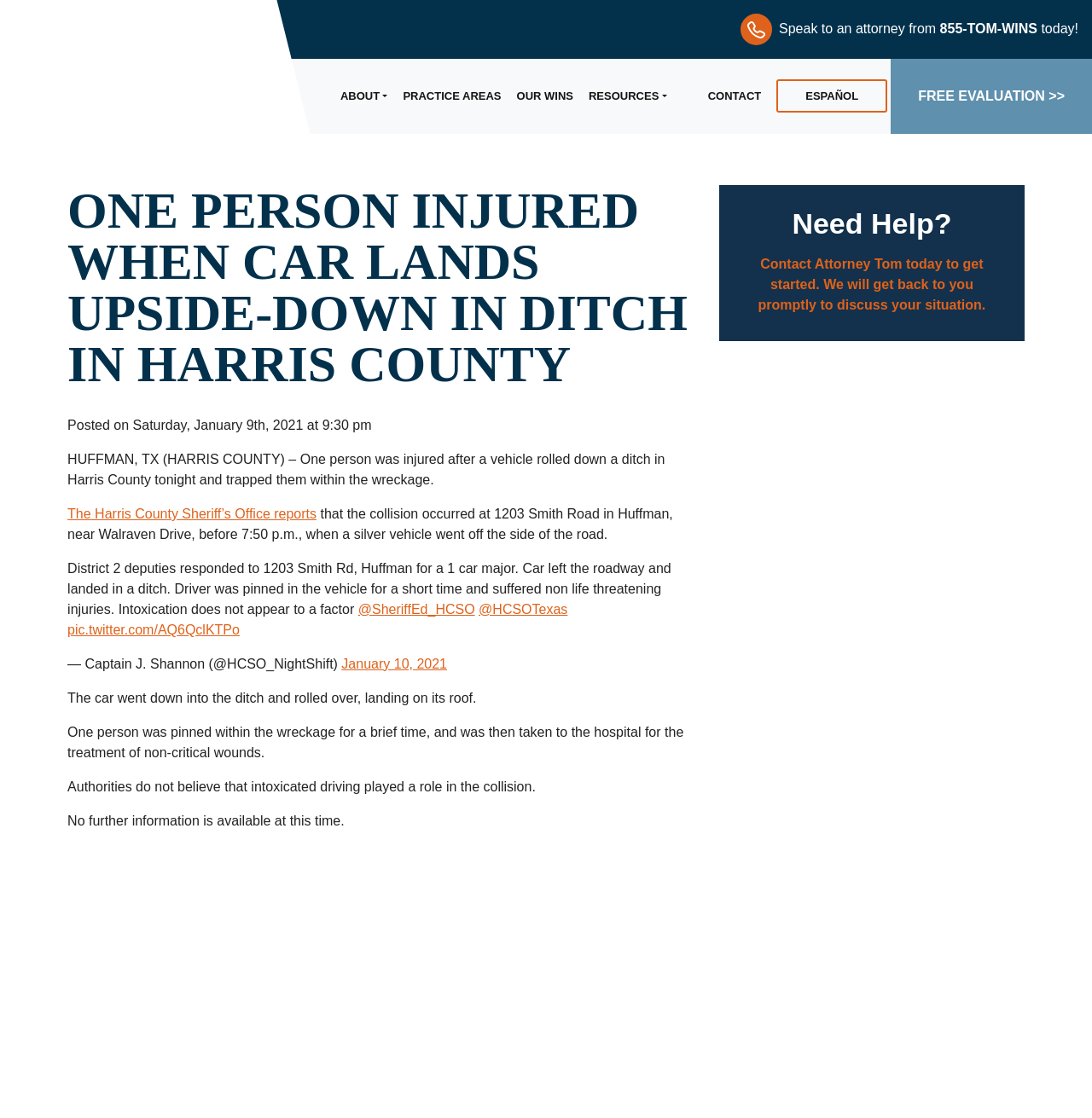Based on the image, provide a detailed response to the question:
What is the name of the sheriff's office that responded to the accident?

I found the name of the sheriff's office by reading the text in the article, which mentions that the Harris County Sheriff’s Office reports the accident.